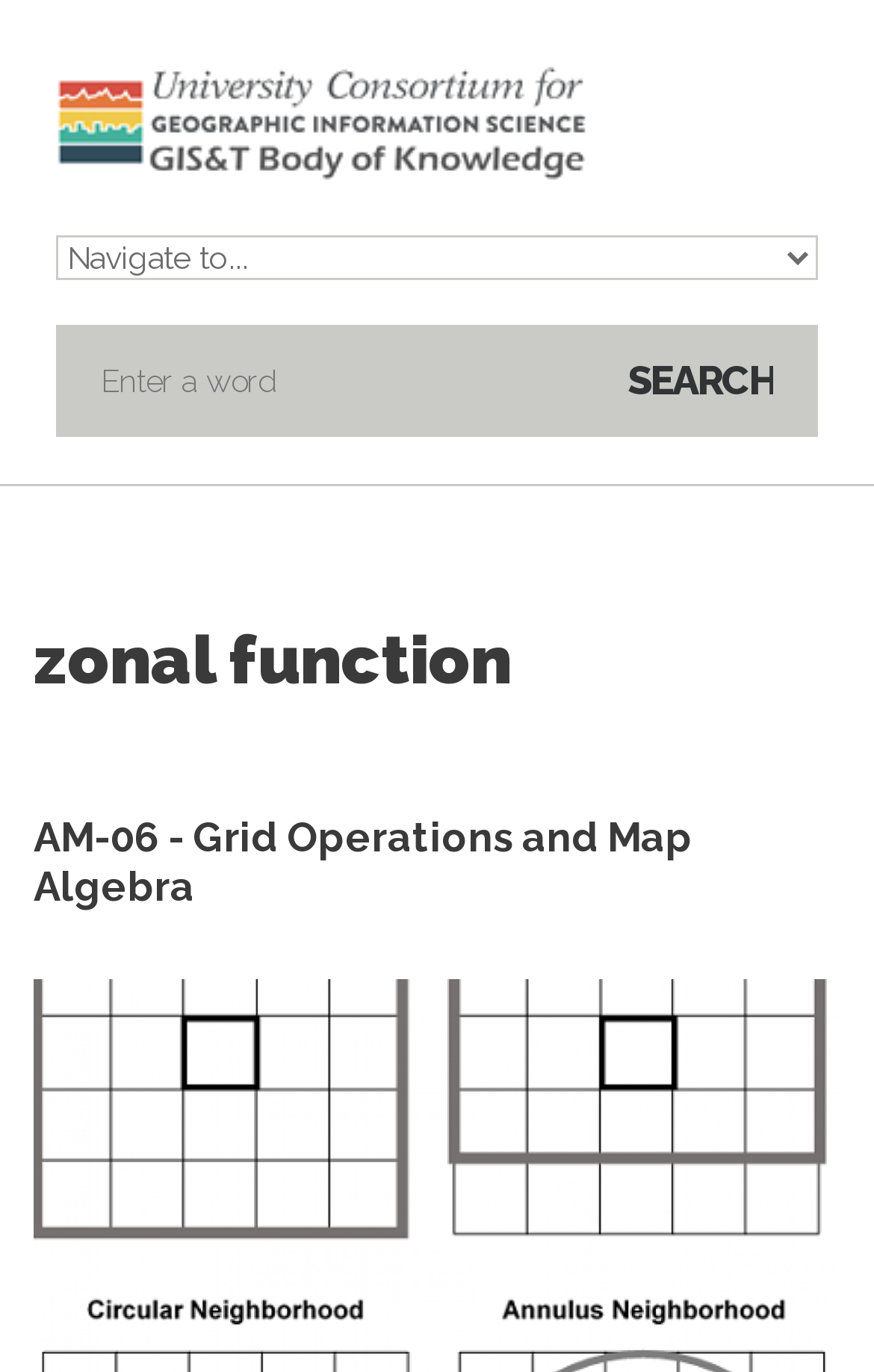Based on the element description, predict the bounding box coordinates (top-left x, top-left y, bottom-right x, bottom-right y) for the UI element in the screenshot: name="op" value="Search"

[0.718, 0.253, 0.885, 0.309]